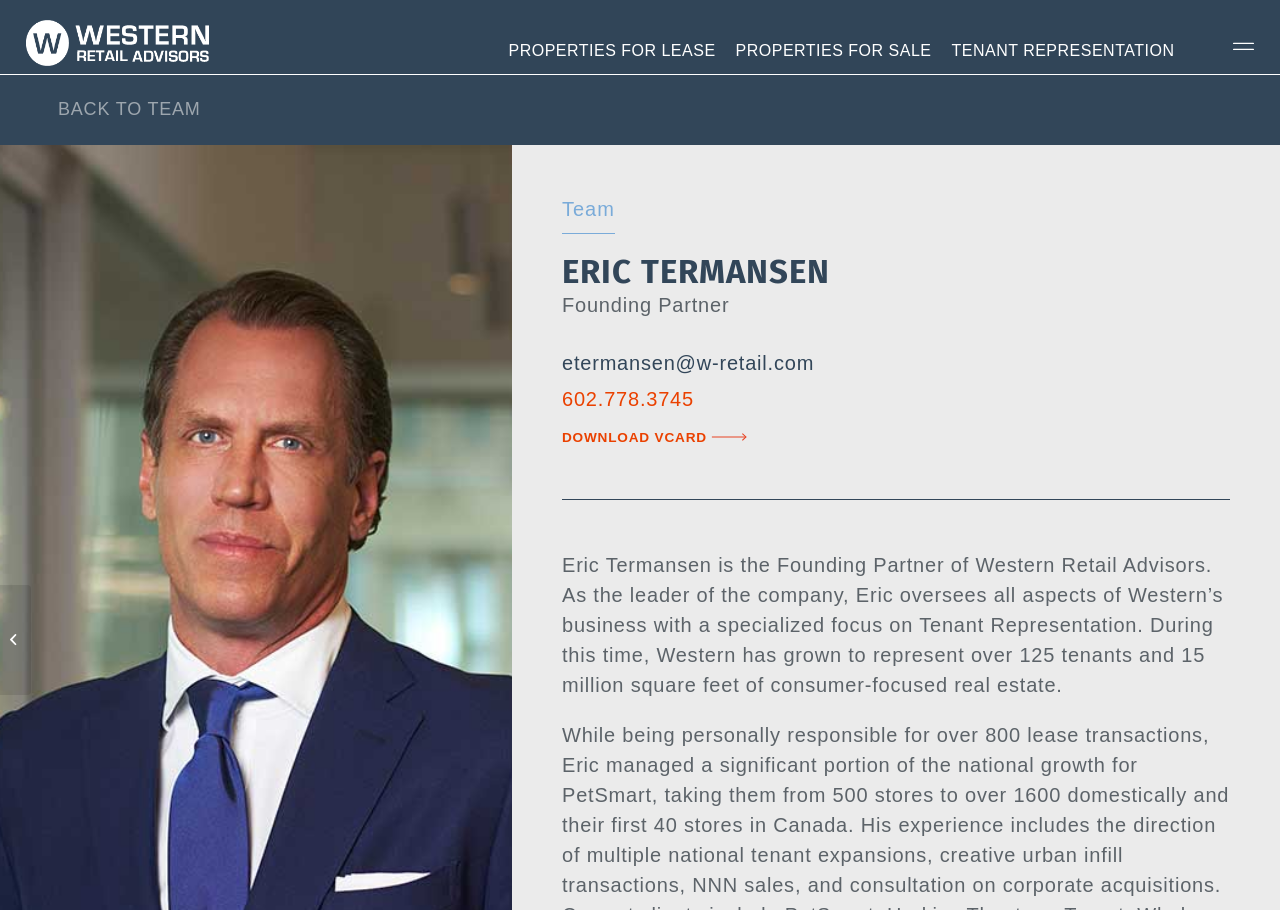Using a single word or phrase, answer the following question: 
How many contact methods are provided for Eric Termansen?

4